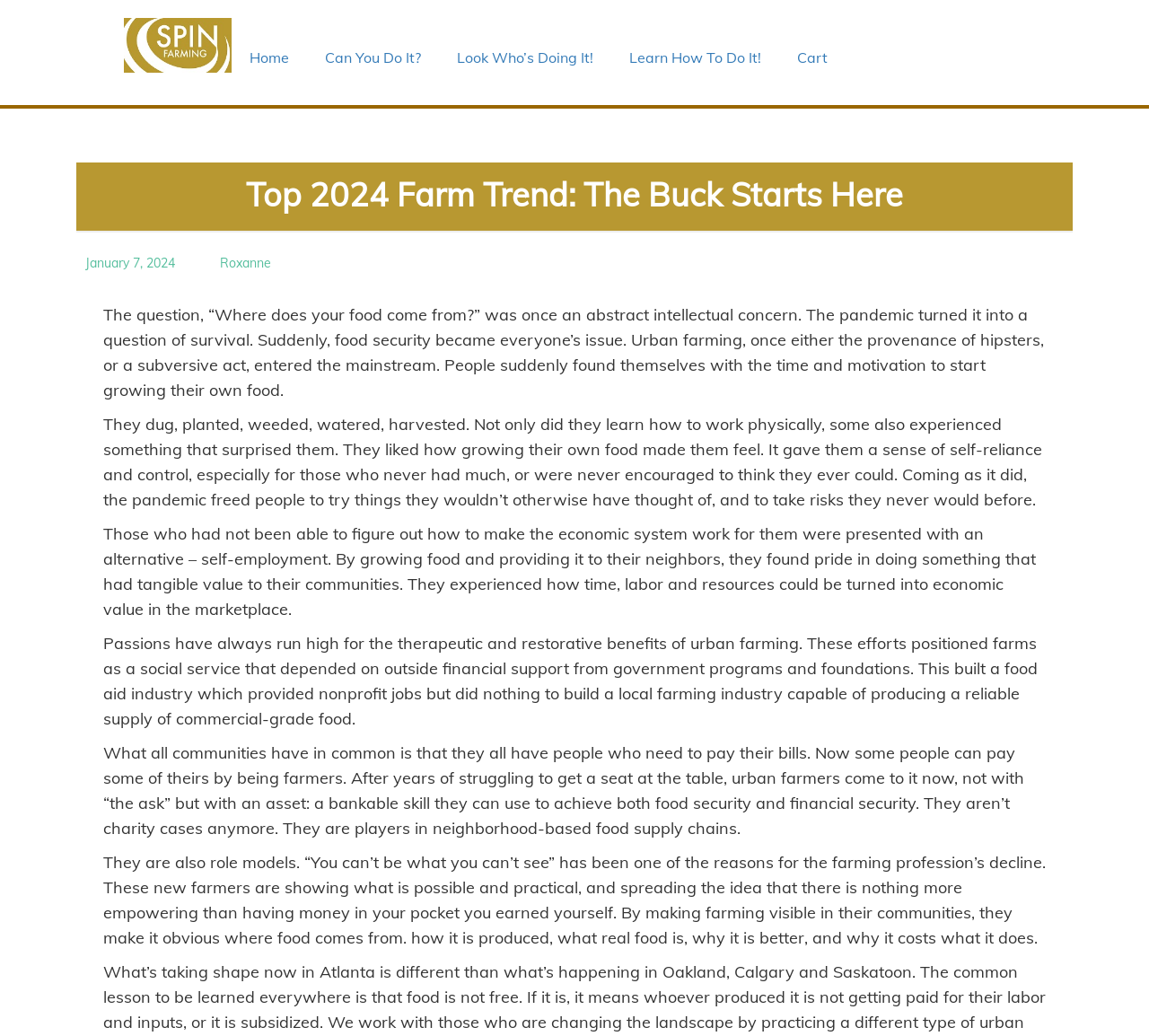Find and indicate the bounding box coordinates of the region you should select to follow the given instruction: "Click on 'Learn How To Do It!'".

[0.54, 0.035, 0.67, 0.076]